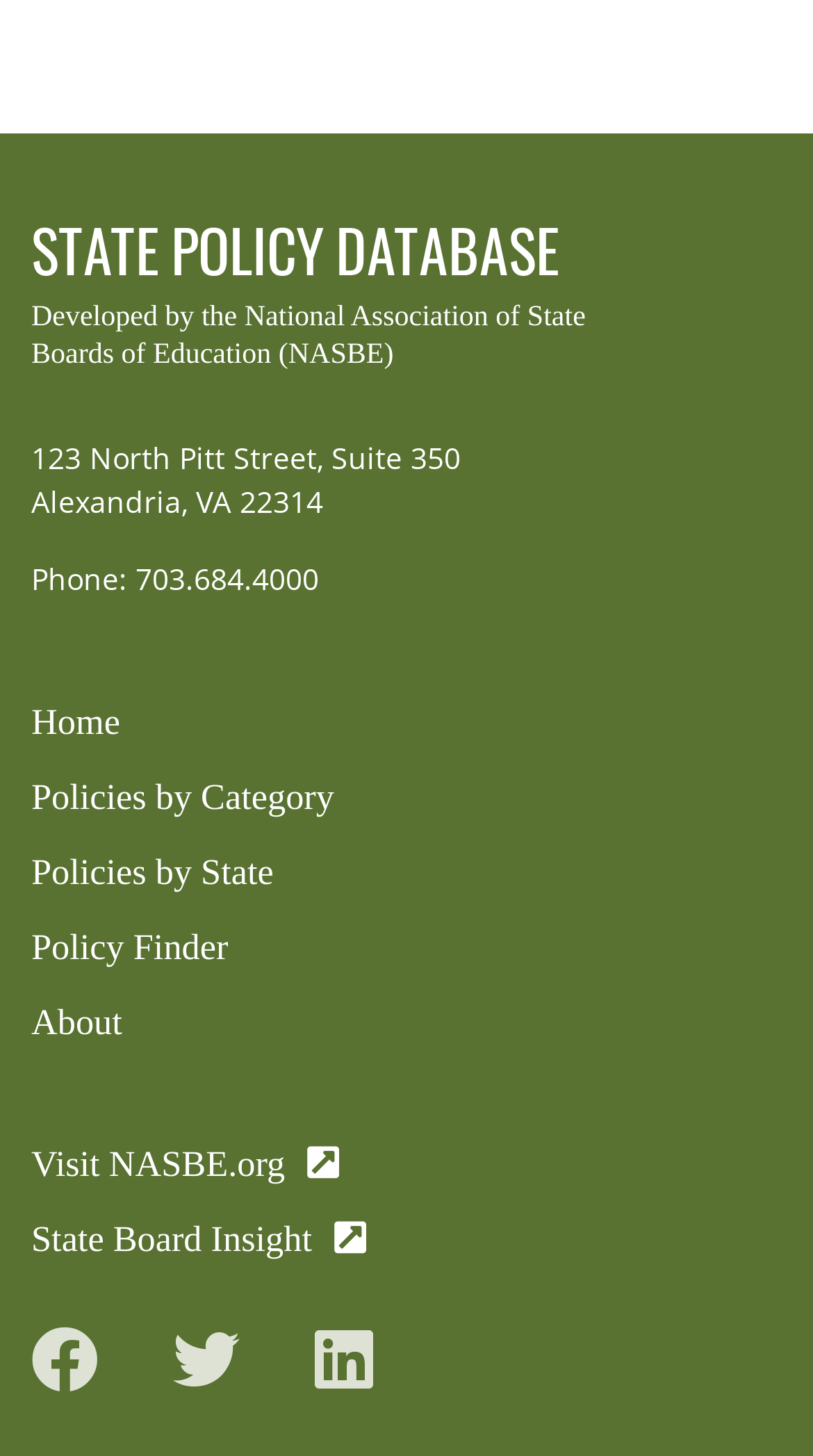Please give a one-word or short phrase response to the following question: 
What is the category of policies that includes 'Bullying Harassment and Intimidation Policy'?

Policies by Category